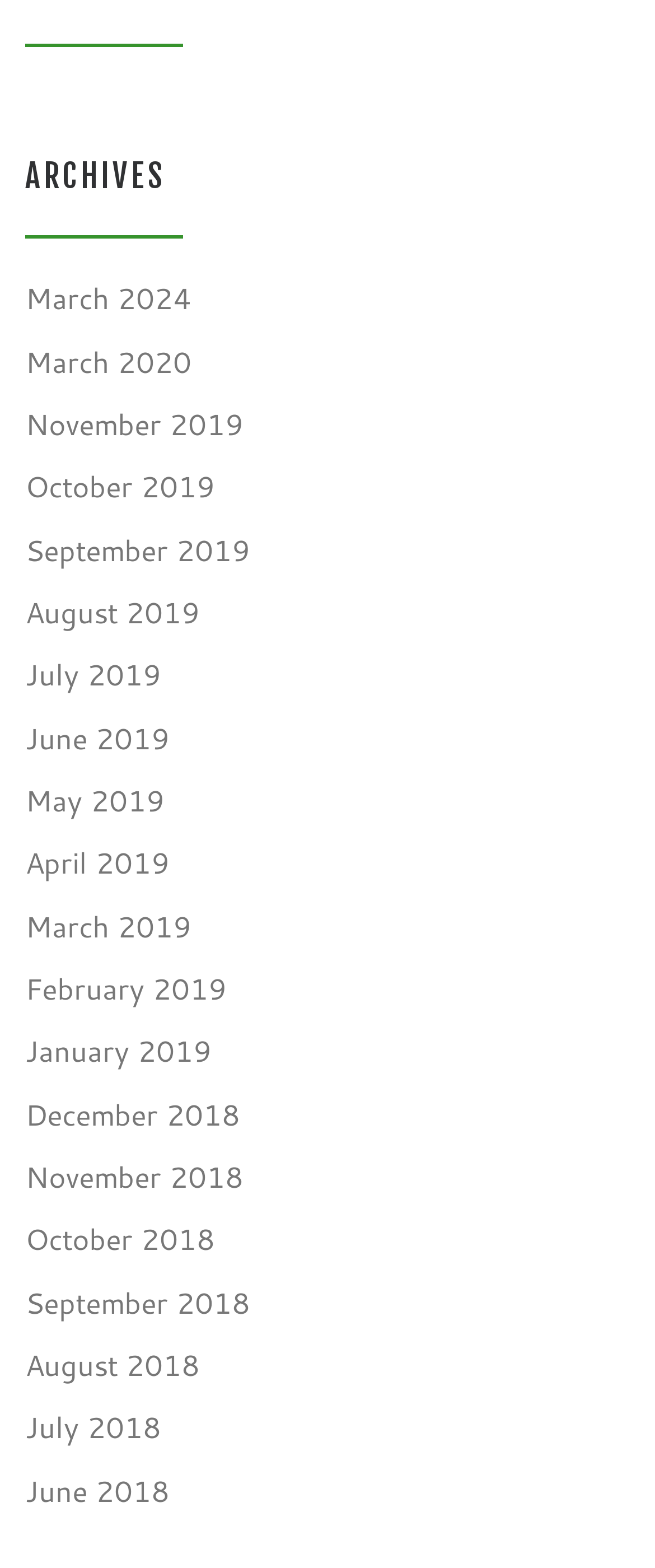Pinpoint the bounding box coordinates for the area that should be clicked to perform the following instruction: "view archives for March 2024".

[0.038, 0.177, 0.292, 0.206]